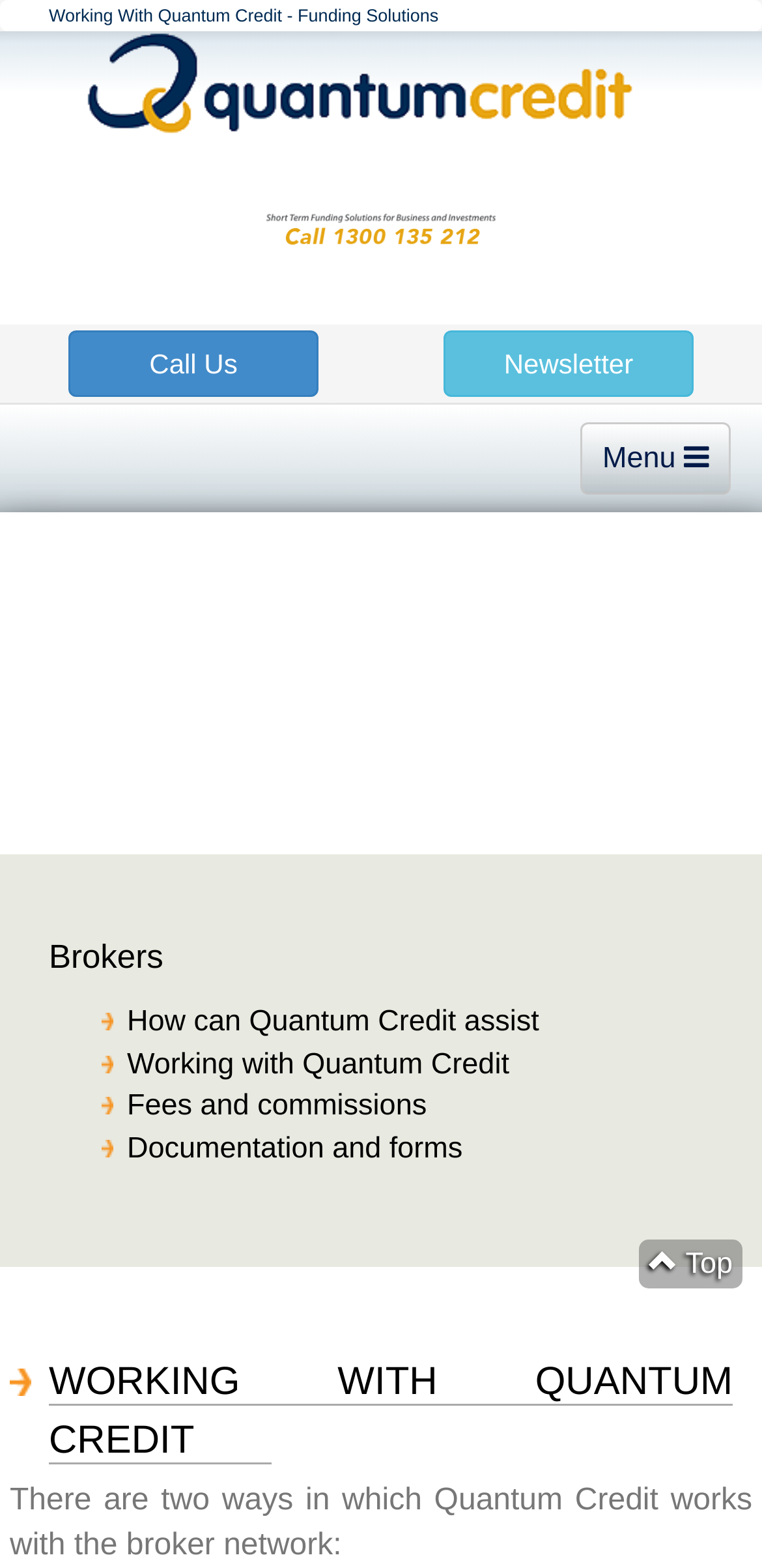Please find the top heading of the webpage and generate its text.

Working With Quantum Credit - Funding Solutions